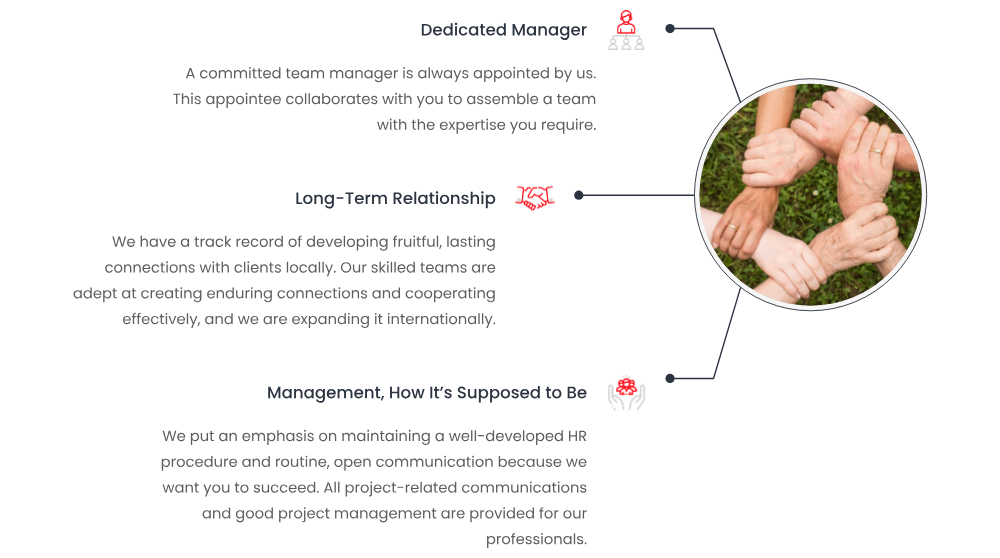What does the arrangement of hands signify?
Please give a detailed and elaborate explanation in response to the question.

The circular arrangement of hands in the image symbolizes a collective effort, emphasizing the importance of partnership and shared goals in professional settings, and highlighting the essence of teamwork and cooperation.